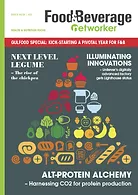Describe the scene in the image with detailed observations.

The image displays the cover of the "Food & Beverage Networker" magazine, featuring a vibrant and engaging design. Prominently, the title "Food & Beverage Networker" is displayed at the top, with a green header signaling the publication's focus and seasonal themes. The cover highlights critical topics such as "Next Level Legume" discussing the rise of chickpeas, an emphasis on "Illuminating Innovations" in the industry, and a section dedicated to "Alt-Protein Alchemy," which explores harnessing CO2 for protein production. Below these titles, a colorful assortment of food illustrations, including grains, vegetables, and beverages, is showcased, creating an eye-catching visual that reflects trends and innovations in the food and beverage sector. The overall composition of the cover communicates an informative and contemporary approach to the industry's evolving landscape.